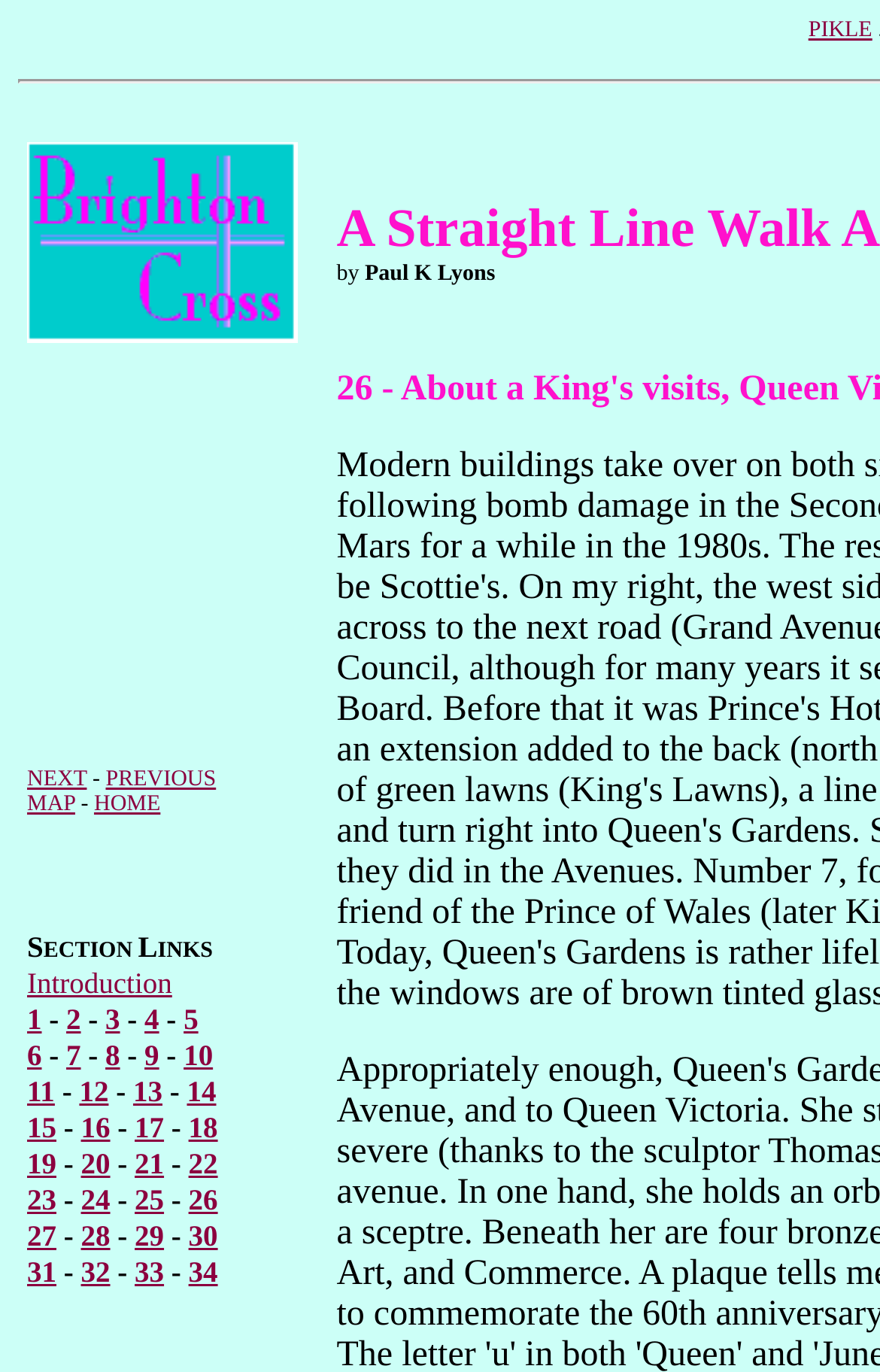Please determine the bounding box coordinates of the element to click on in order to accomplish the following task: "View the MAP". Ensure the coordinates are four float numbers ranging from 0 to 1, i.e., [left, top, right, bottom].

[0.031, 0.576, 0.085, 0.595]